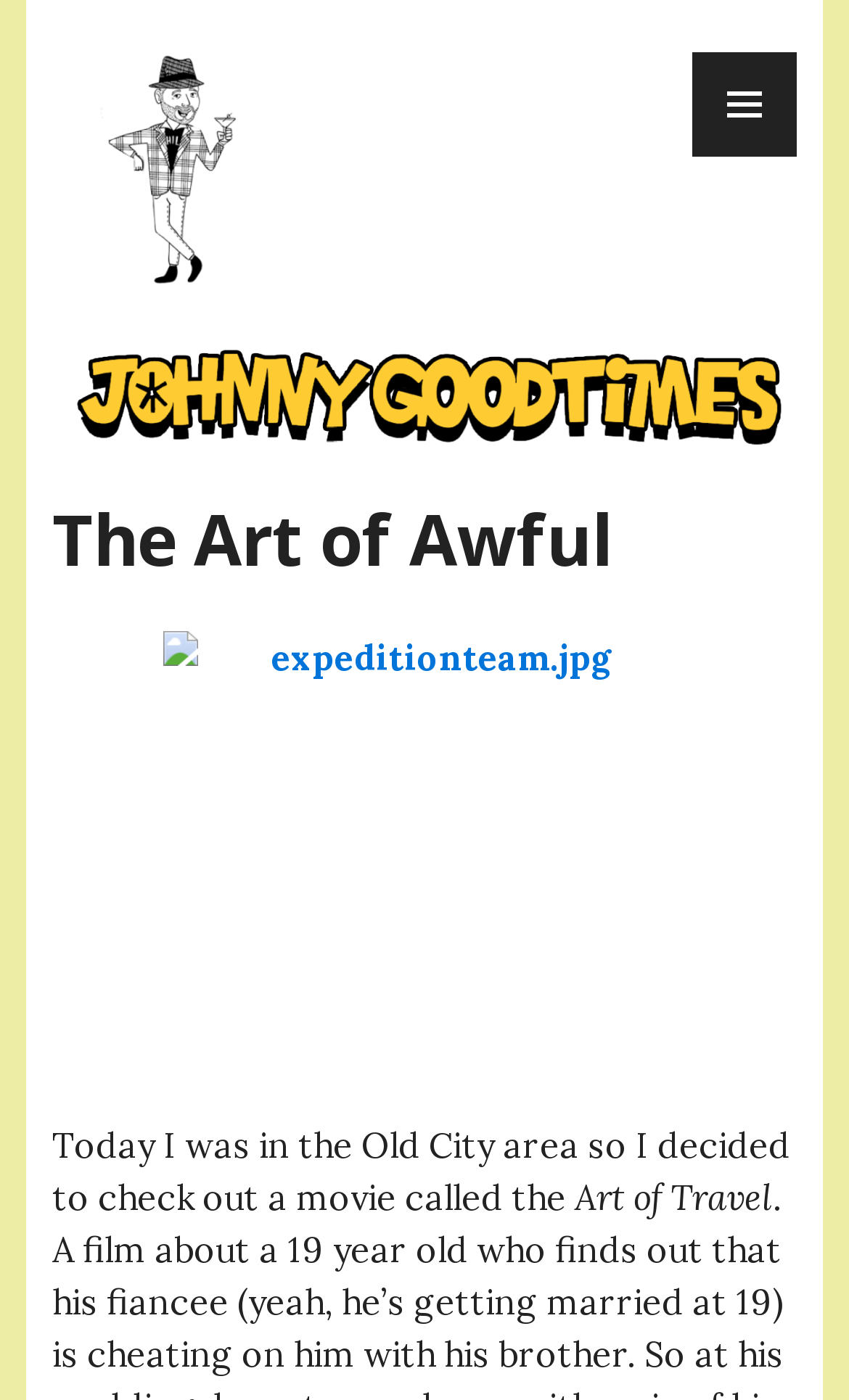Convey a detailed summary of the webpage, mentioning all key elements.

The webpage is about "The Art of Awful" by Johnny Goodtimes. At the top left, there is a link with no text, followed by a link with the text "Johnny Goodtimes" below it. To the right of these links, there is a button labeled "PRIMARY MENU" that controls a menu section.

Below these elements, there is a header section with the title "The Art of Awful". Next to the title, there is an image link labeled "expeditionteam.jpg", which is likely a thumbnail of the image. The actual image is positioned to the right of the link, taking up a significant portion of the page.

Underneath the image, there is a block of text that starts with "Today I was in the Old City area so I decided to check out a movie called the" and continues with "Art of Travel" on a new line. The text appears to be a brief summary or introduction to the content of the page.